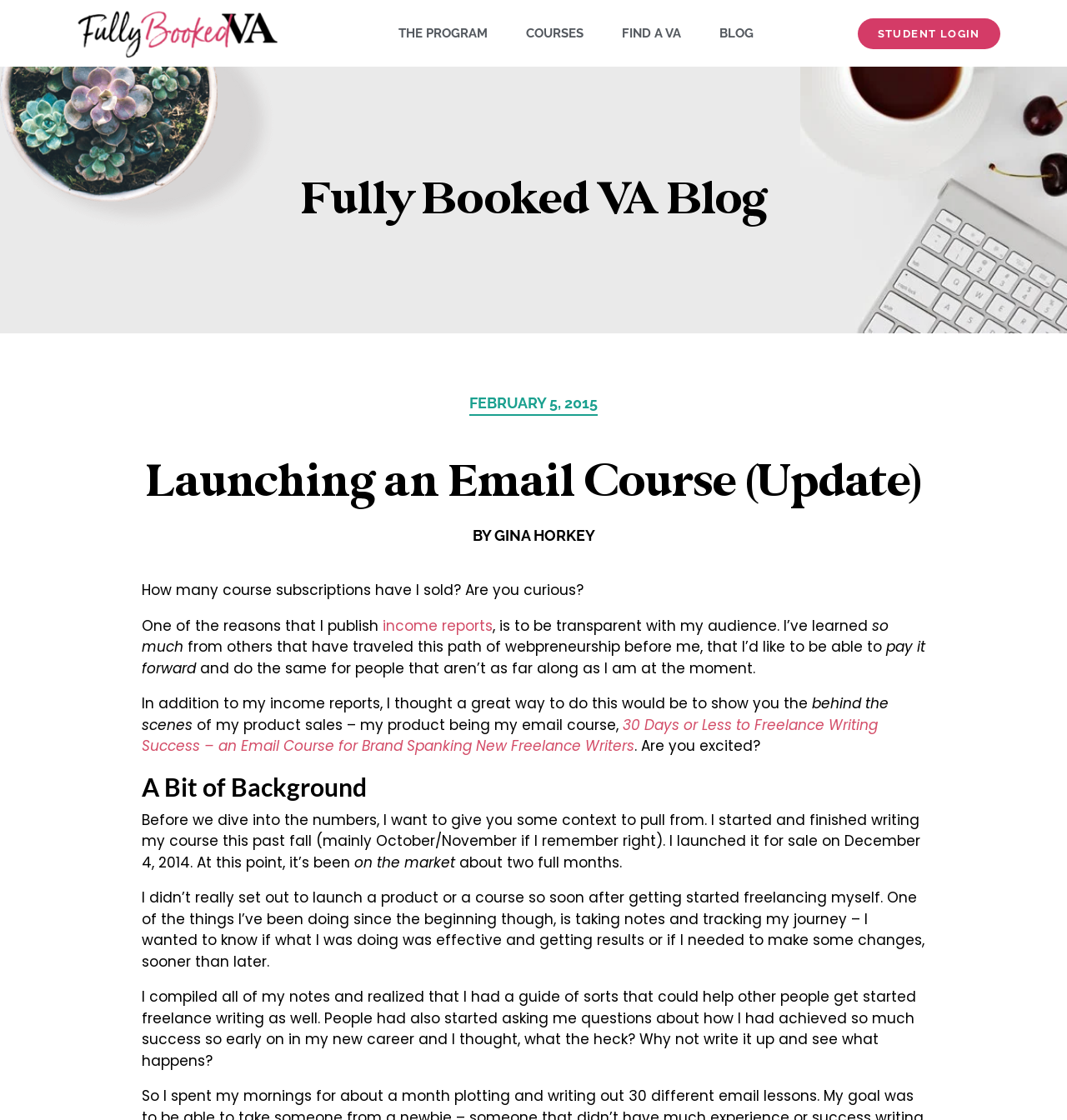How long has the email course been on the market?
Refer to the image and provide a concise answer in one word or phrase.

about two full months